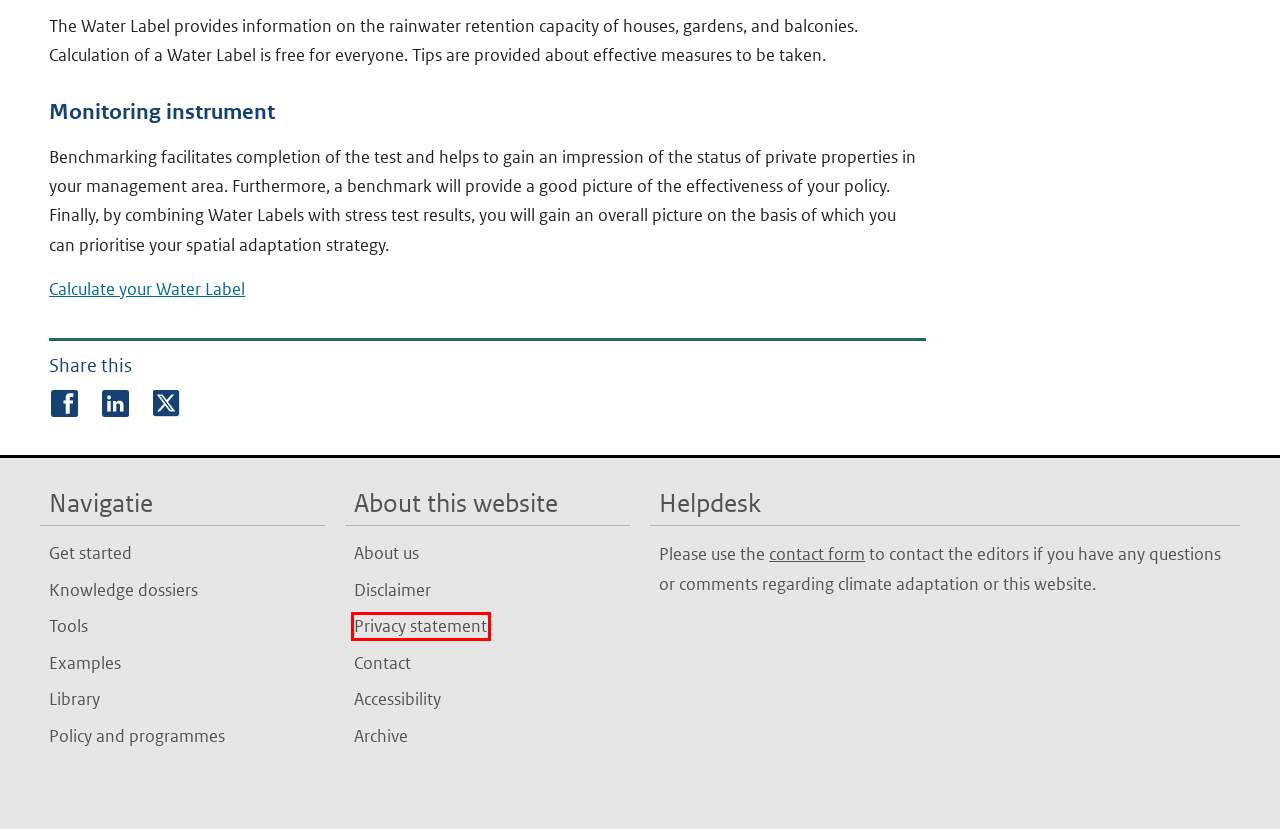Consider the screenshot of a webpage with a red bounding box around an element. Select the webpage description that best corresponds to the new page after clicking the element inside the red bounding box. Here are the candidates:
A. All tools - Spatial adaptation
B. About us - Spatial adaptation
C. Accessibility - Spatial adaptation
D. Privacy statement - Spatial adaptation
E. Contact - Spatial adaptation
F. Home - Klimaatadaptatie
G. Sitearchief - Ministerie van Infrastructuur en Waterstaat
H. Knowledge dossiers - Spatial adaptation

D